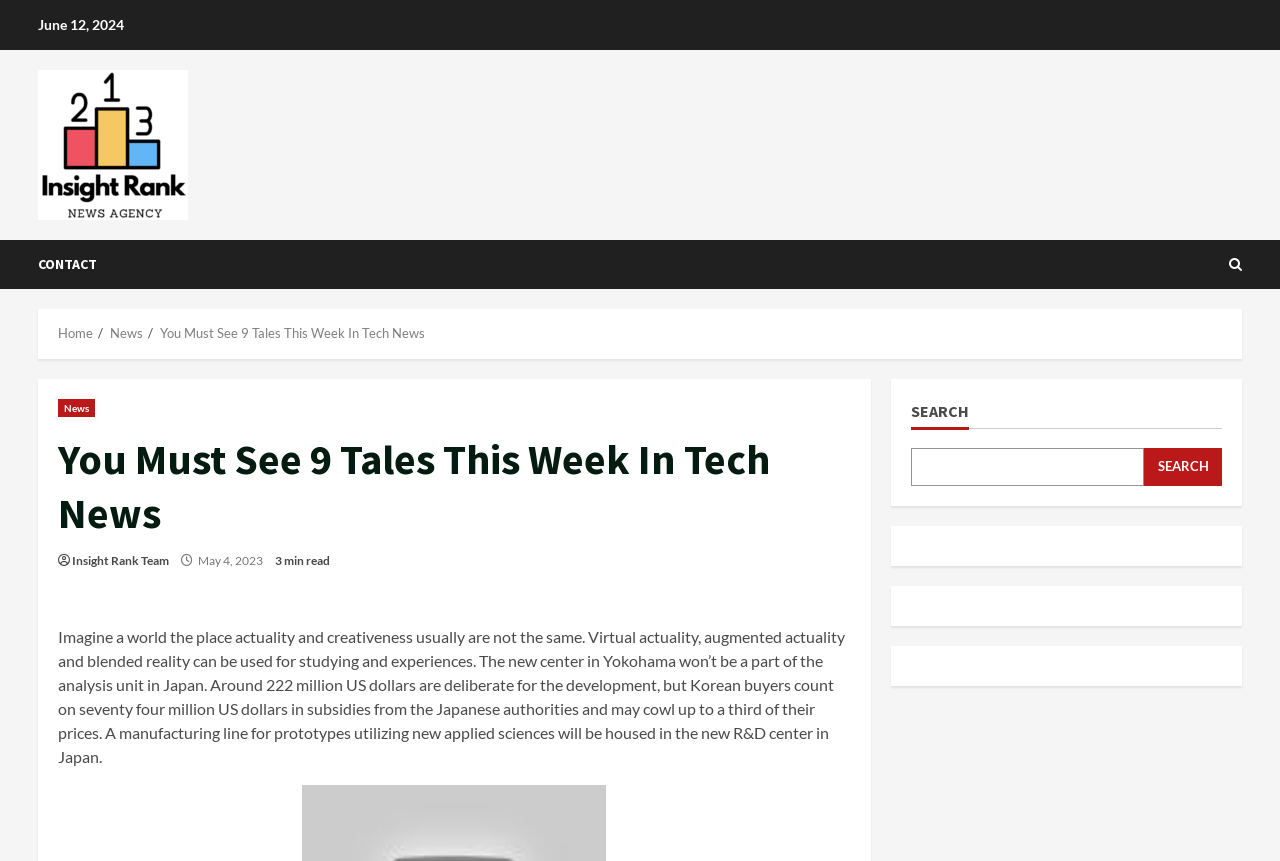Identify the bounding box for the given UI element using the description provided. Coordinates should be in the format (top-left x, top-left y, bottom-right x, bottom-right y) and must be between 0 and 1. Here is the description: Insight Rank Team

[0.056, 0.641, 0.132, 0.662]